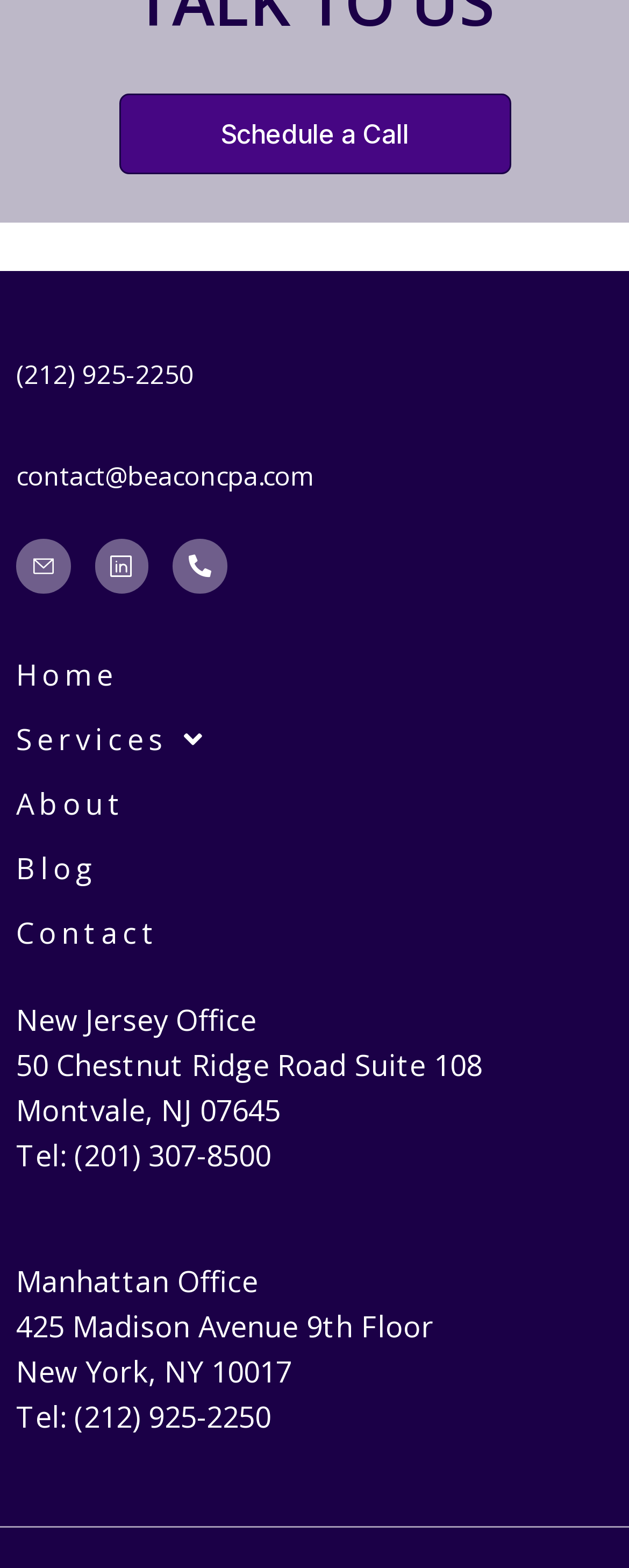Please locate the bounding box coordinates of the element that should be clicked to achieve the given instruction: "View Manhattan office contact".

[0.026, 0.804, 0.41, 0.829]